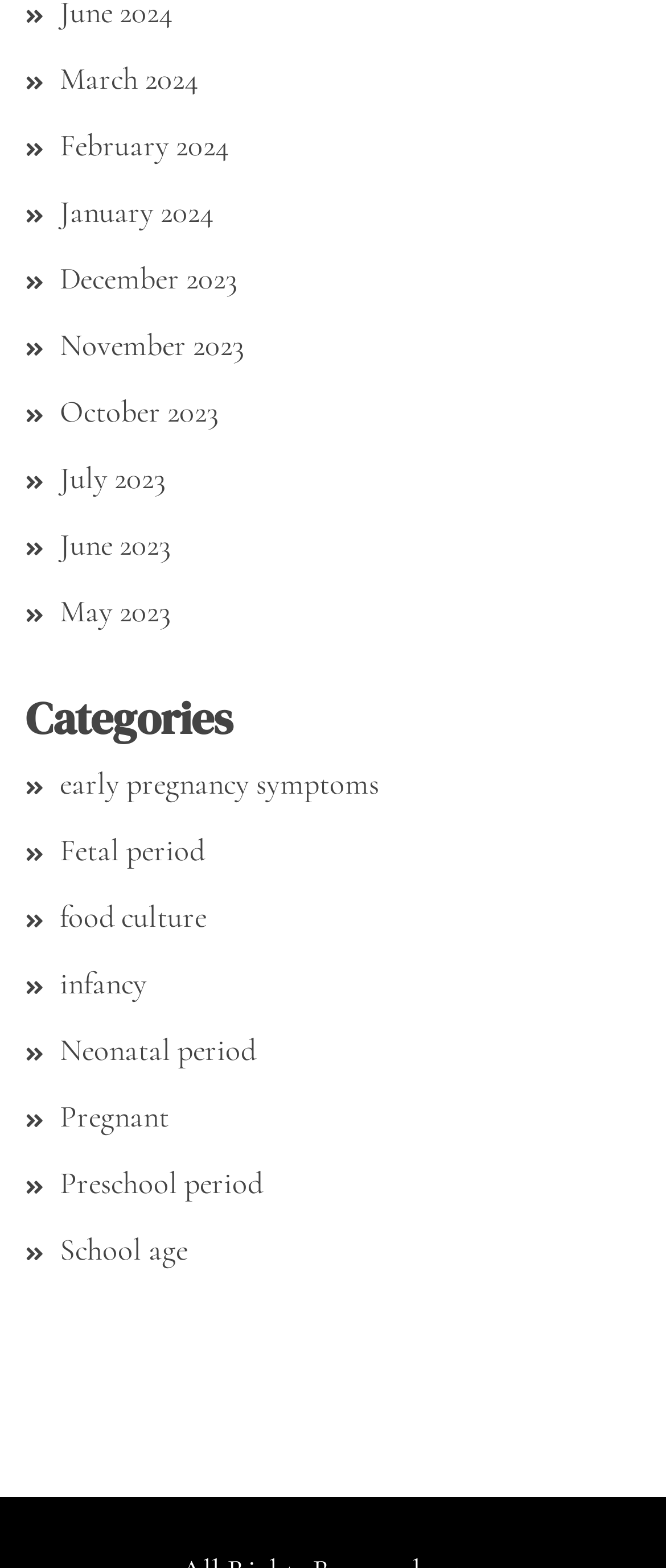Identify the bounding box coordinates necessary to click and complete the given instruction: "Learn about Fetal period".

[0.09, 0.53, 0.308, 0.554]